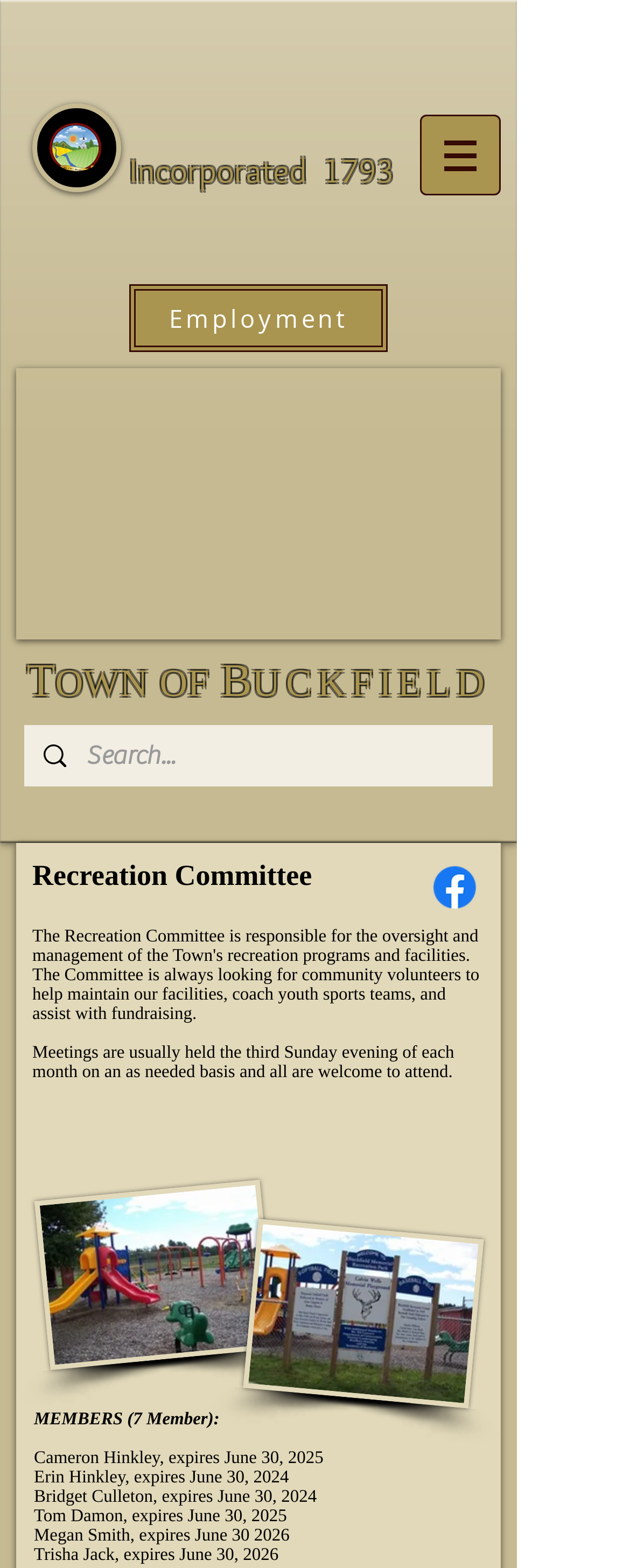Identify the bounding box for the UI element that is described as follows: "Employment".

[0.205, 0.181, 0.615, 0.225]